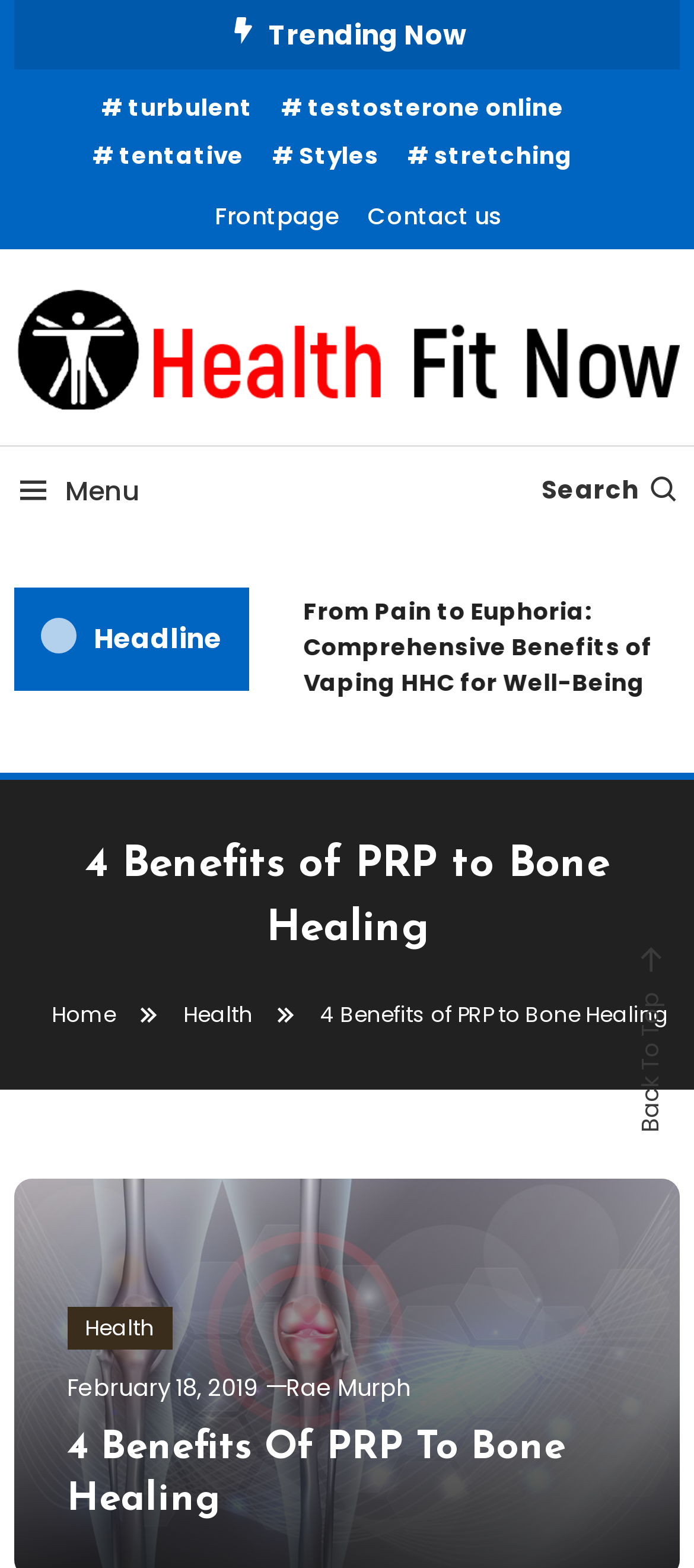Identify the bounding box of the HTML element described here: "Frontpage". Provide the coordinates as four float numbers between 0 and 1: [left, top, right, bottom].

[0.309, 0.125, 0.488, 0.151]